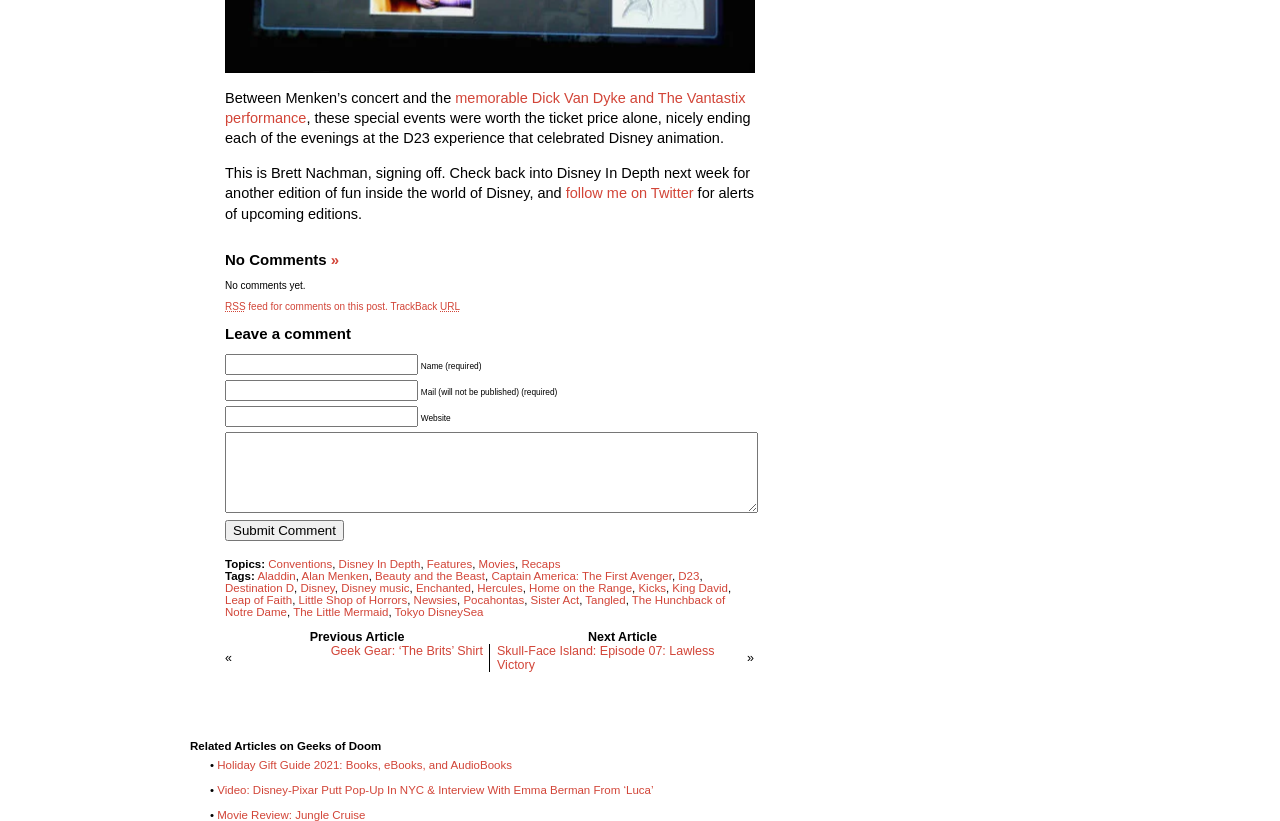What is the name of the event mentioned in the article?
Please ensure your answer is as detailed and informative as possible.

The event 'D23' is mentioned in the article as one of the special events that took place, and is also listed as a tag at the bottom of the page.